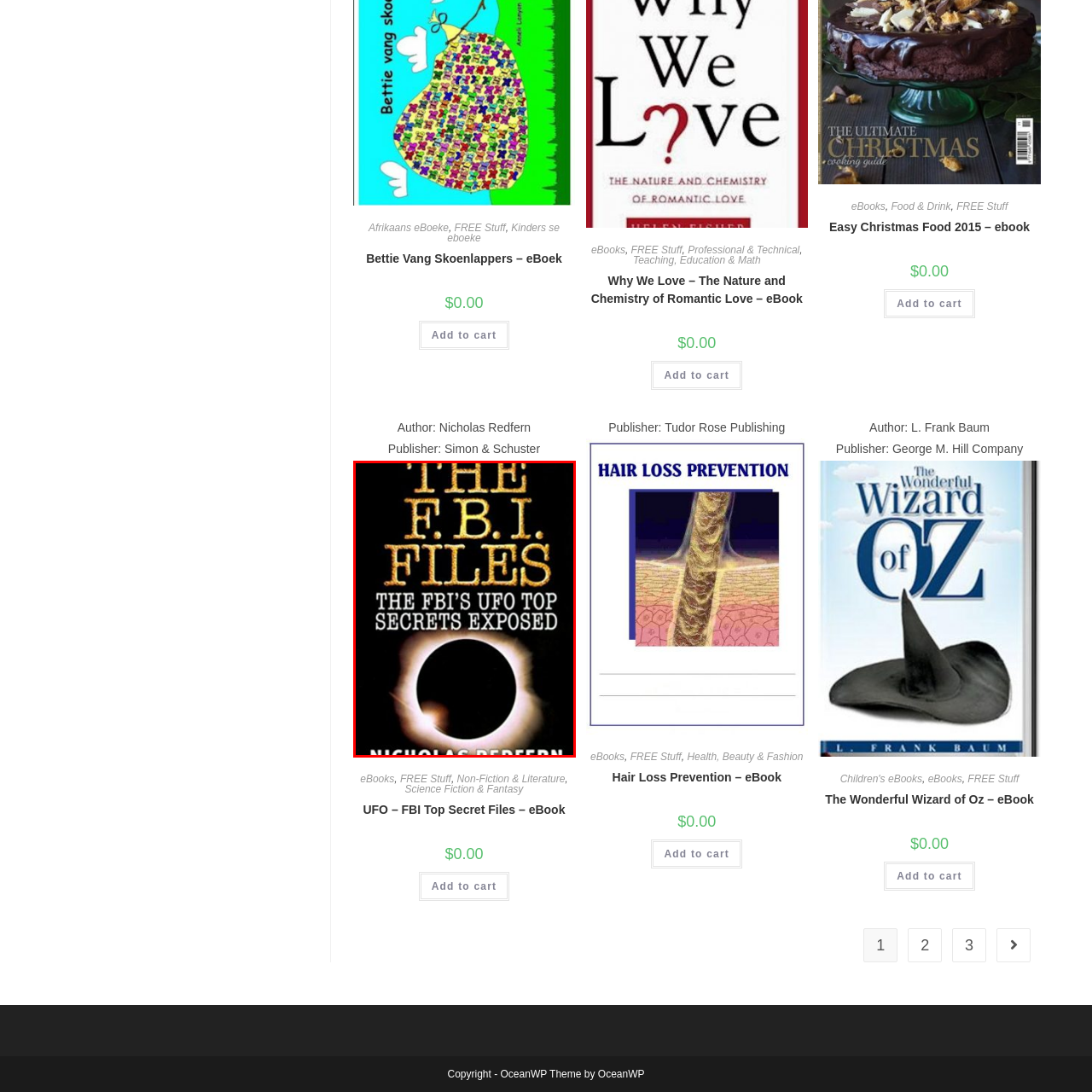What is the theme of the eBook?
Inspect the image area bounded by the red box and answer the question with a single word or a short phrase.

UFOs and government secrets